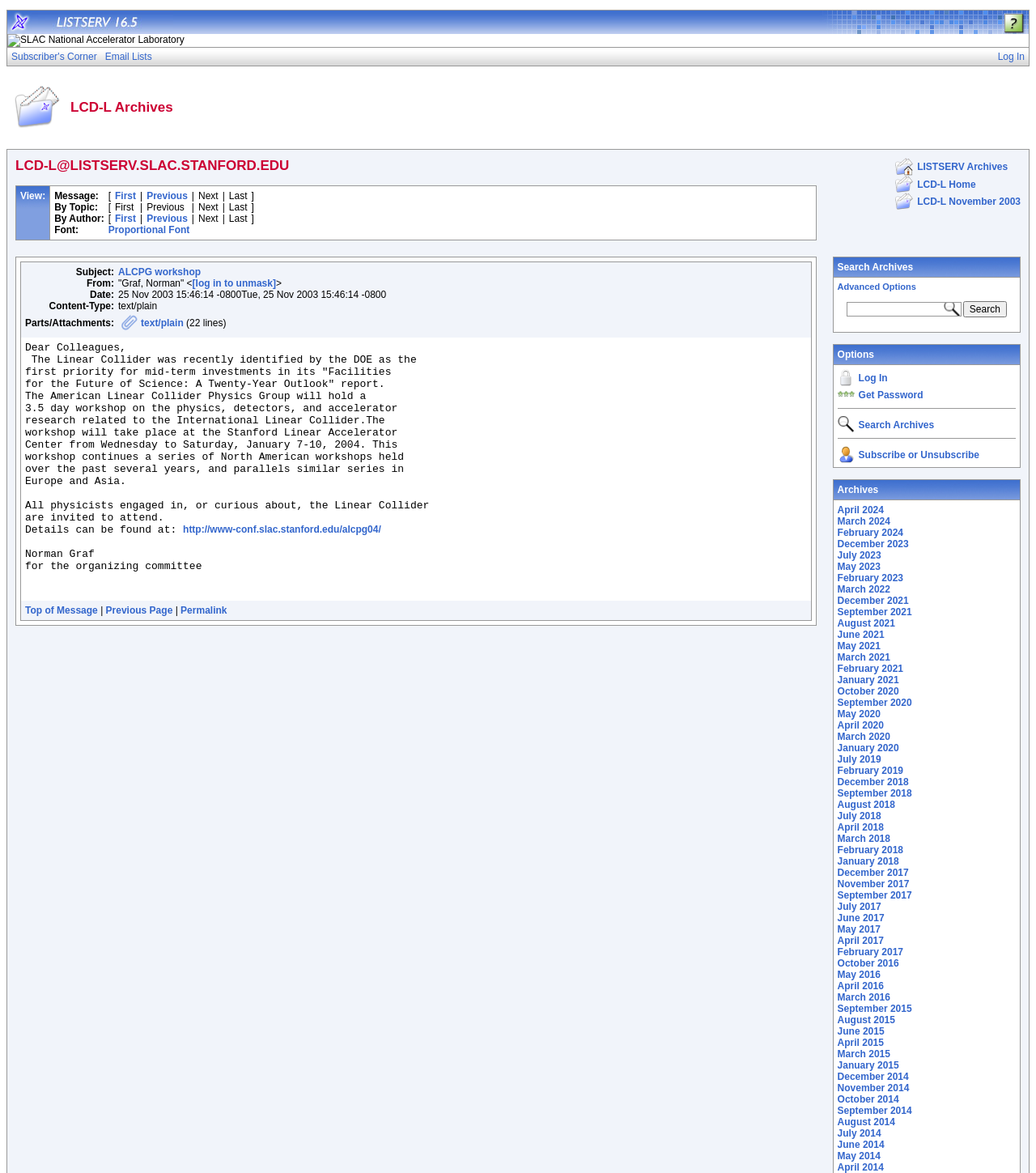Using the information in the image, give a detailed answer to the following question: What is the name of the mailing list manager?

The name of the mailing list manager can be found in the top-left corner of the webpage, where it says 'LISTSERV mailing list manager'.